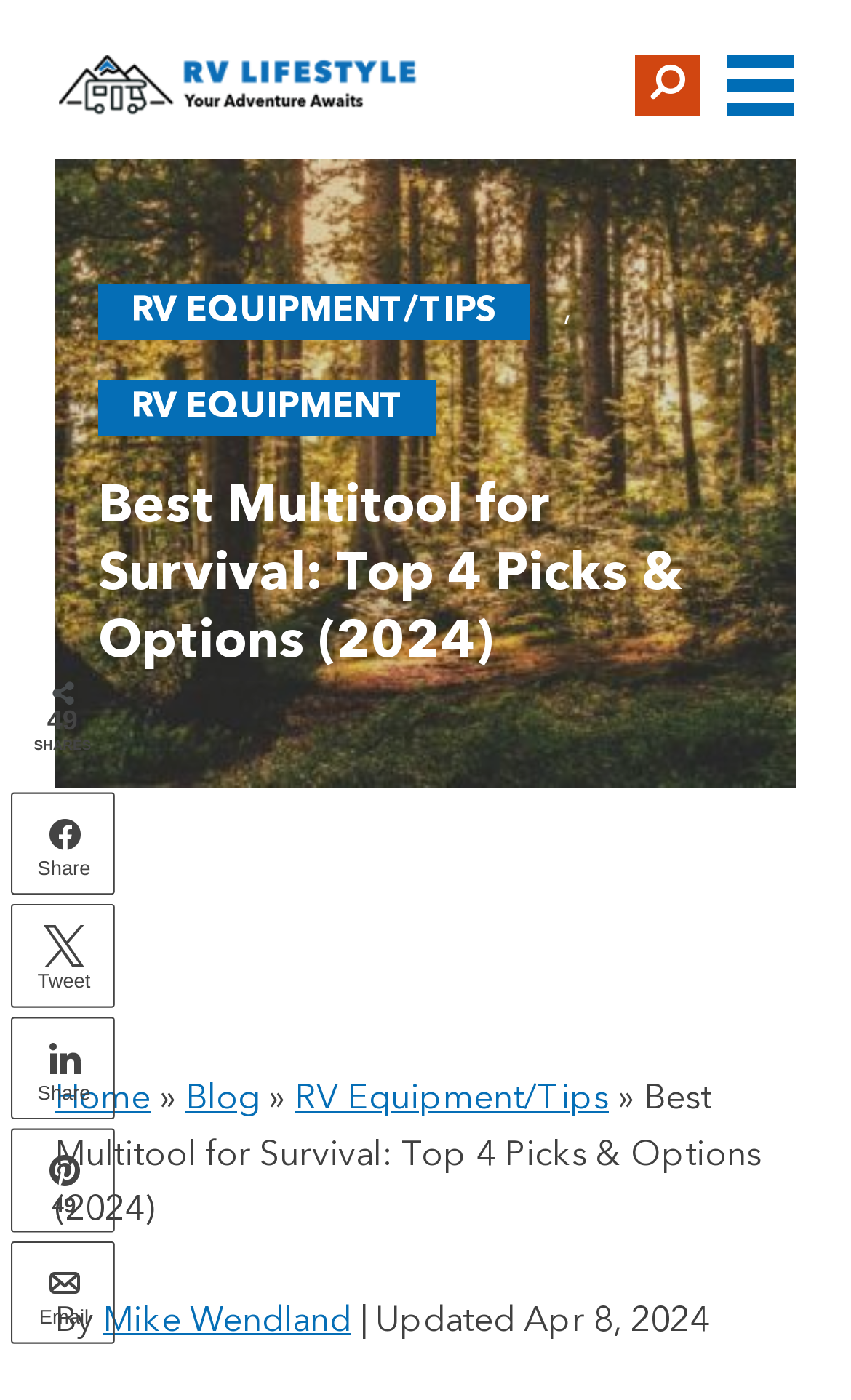When was this article last updated?
Analyze the image and provide a thorough answer to the question.

The last updated date can be found in the section below the breadcrumbs navigation, where it says 'Updated Apr 8, 2024'.